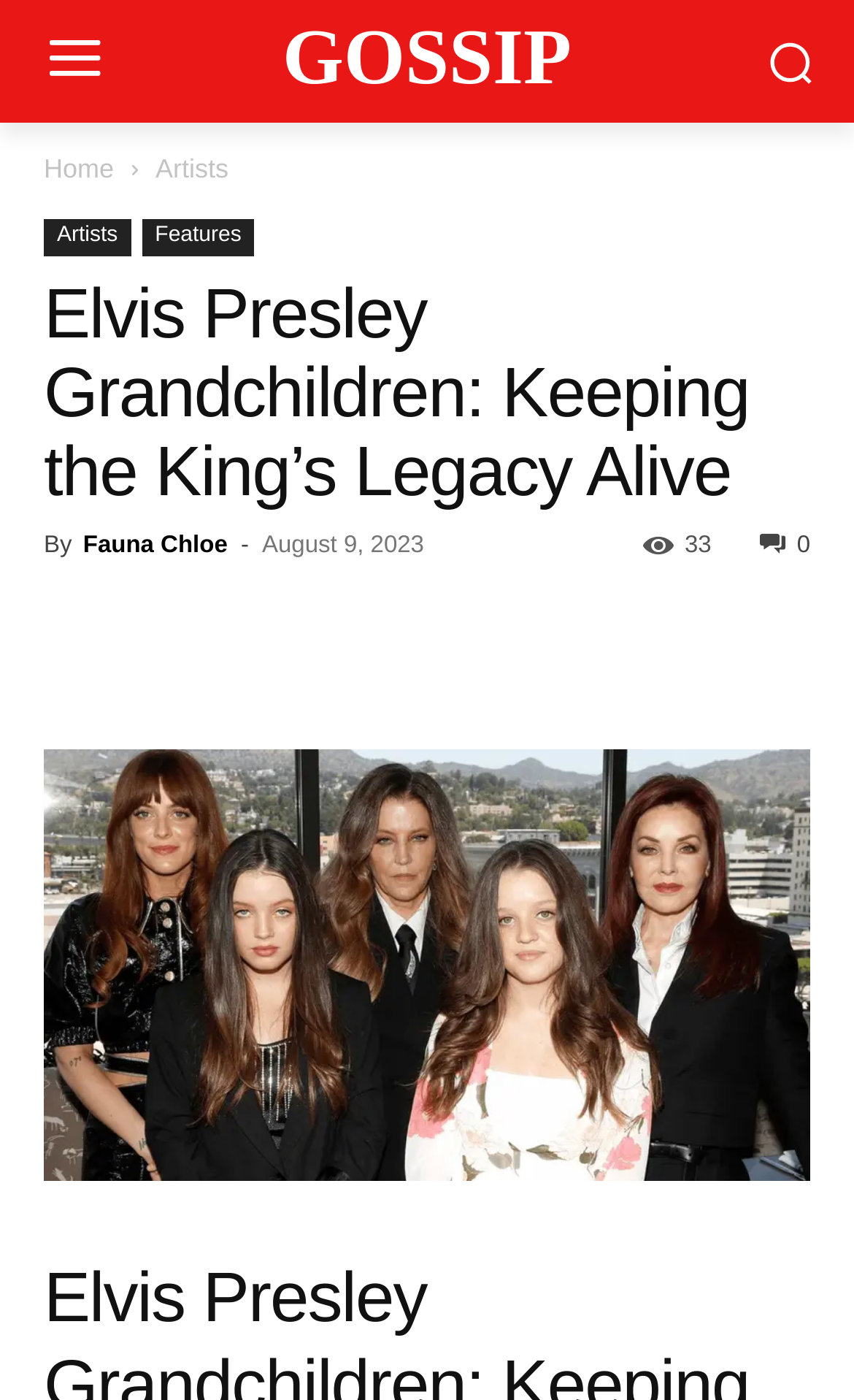How many images are present on the webpage?
Based on the visual details in the image, please answer the question thoroughly.

There are two images present on the webpage, one in the header section and another in the main content section.